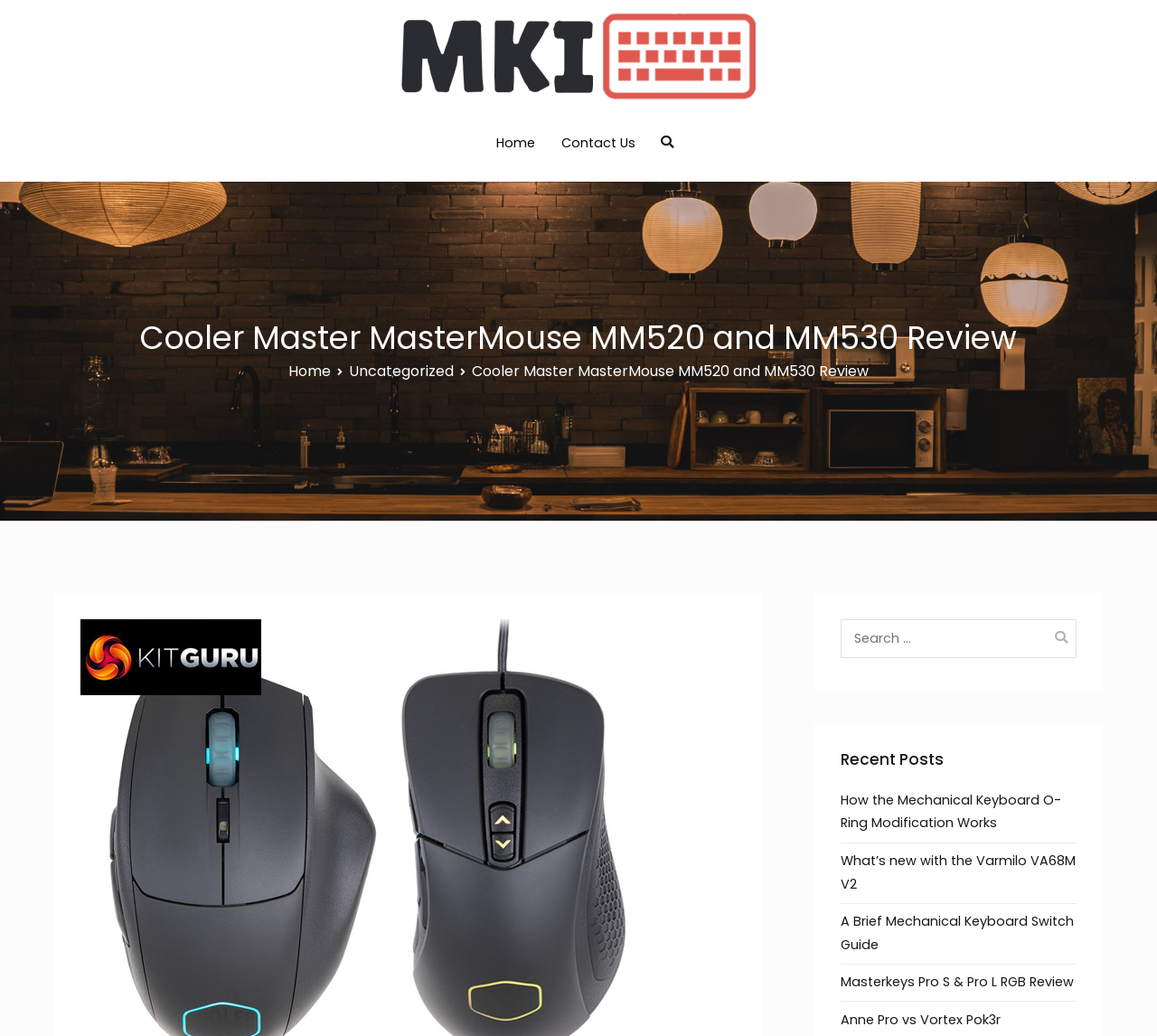Provide a brief response in the form of a single word or phrase:
What is the category of the post?

Uncategorized